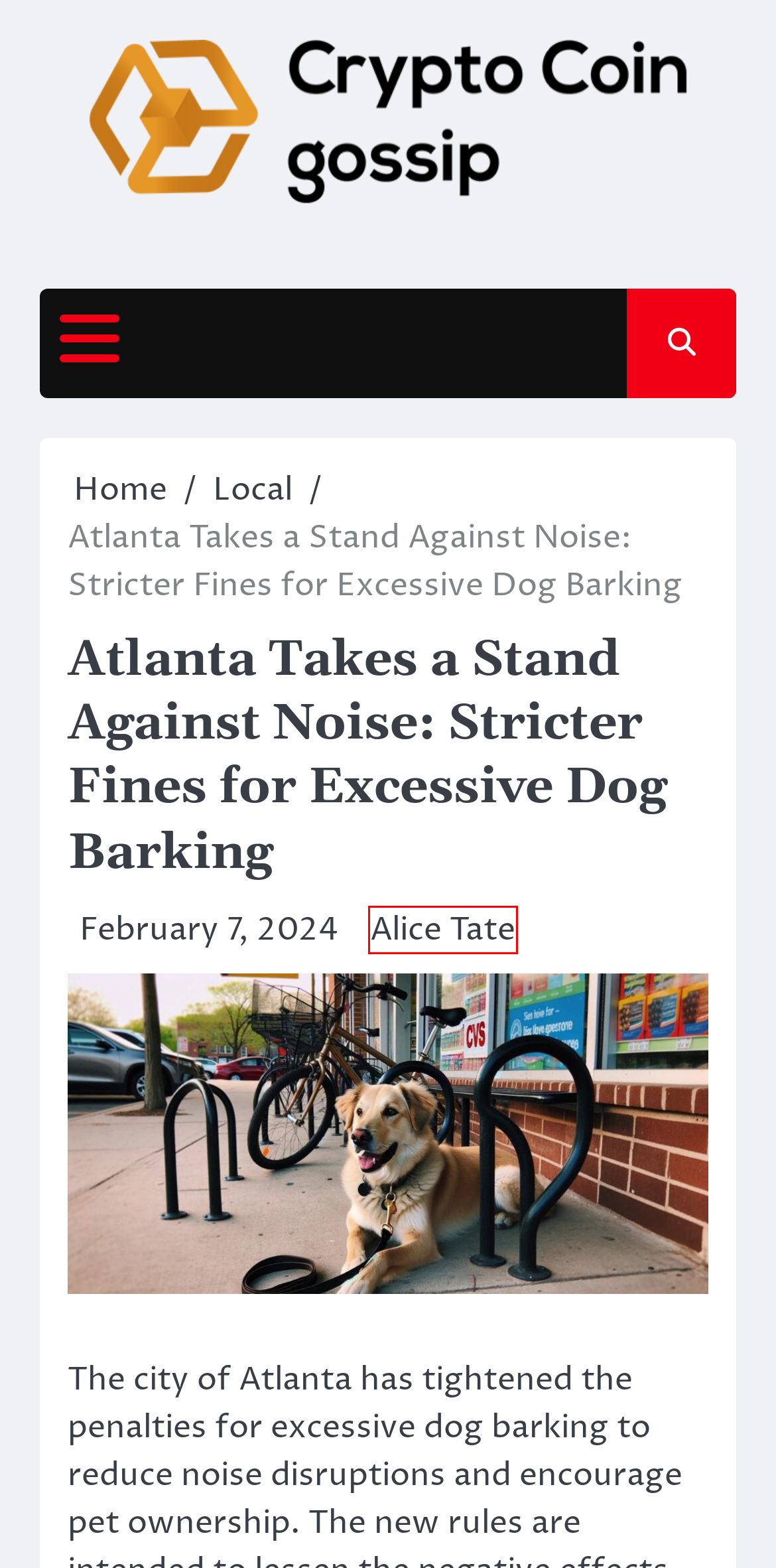You have a screenshot showing a webpage with a red bounding box highlighting an element. Choose the webpage description that best fits the new webpage after clicking the highlighted element. The descriptions are:
A. Alice Tate – Crypto Coin Gossip
B. Contact Us – Crypto Coin Gossip
C. Health – Crypto Coin Gossip
D. Crypto Coin Gossip
E. About Us – Crypto Coin Gossip
F. Finance – Crypto Coin Gossip
G. Local – Crypto Coin Gossip
H. Uncategorized – Crypto Coin Gossip

A